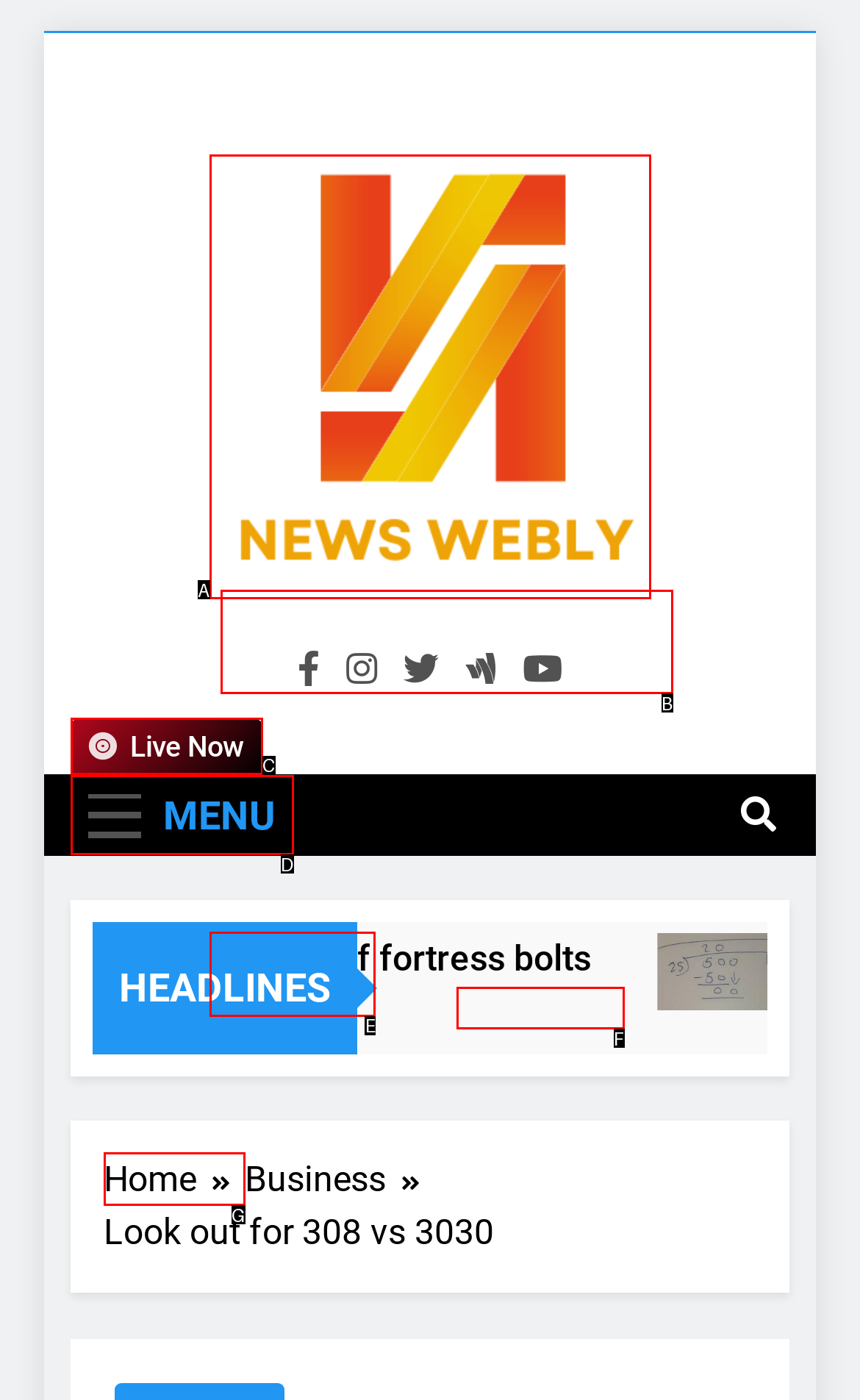Given the description: 2 months ago, identify the matching option. Answer with the corresponding letter.

F